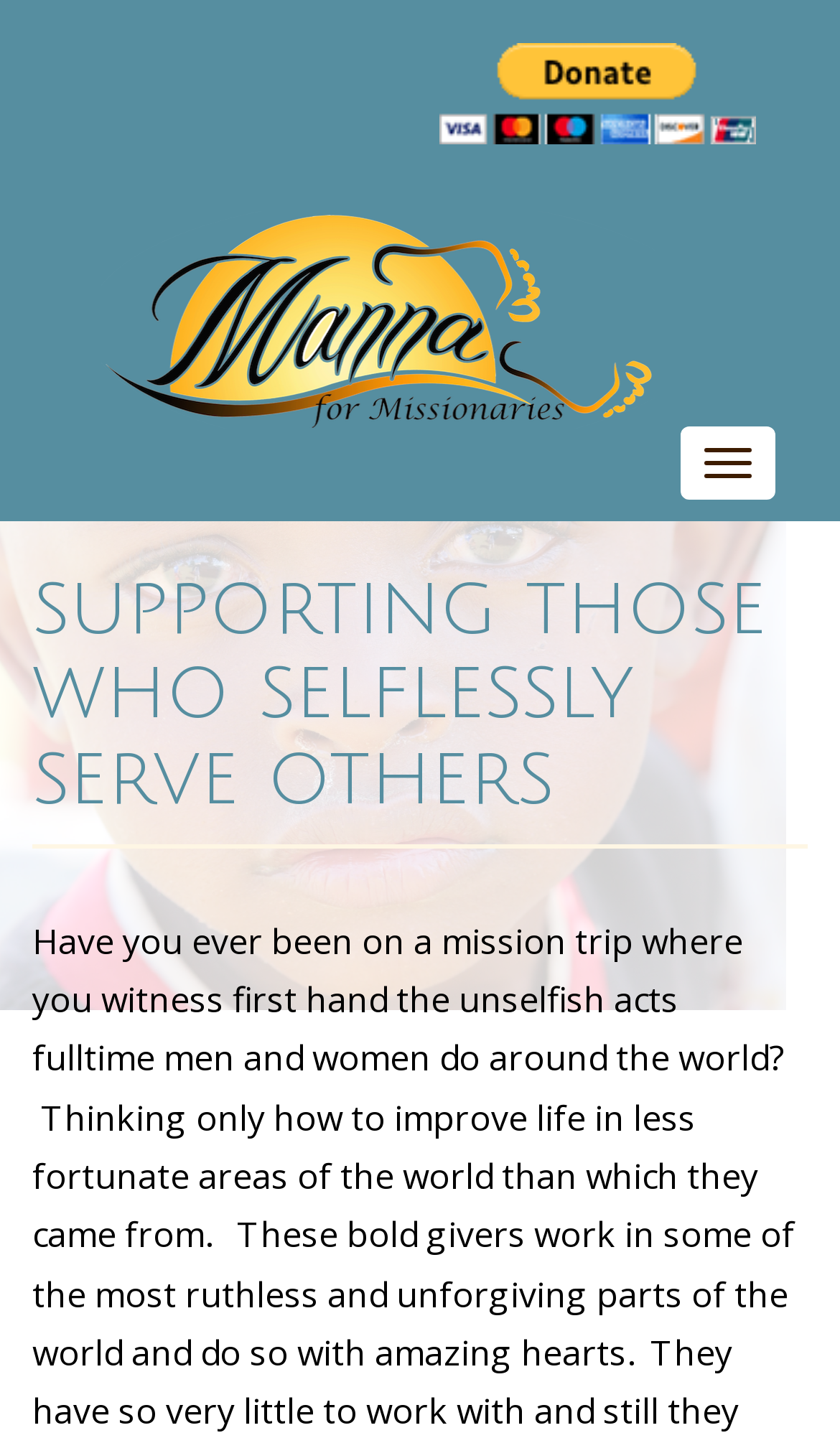What type of button is on the top-right corner?
Please elaborate on the answer to the question with detailed information.

By analyzing the bounding box coordinates, it can be determined that the button 'Toggle navigation' is located on the top-right corner of the webpage, with coordinates [0.81, 0.296, 0.923, 0.347].